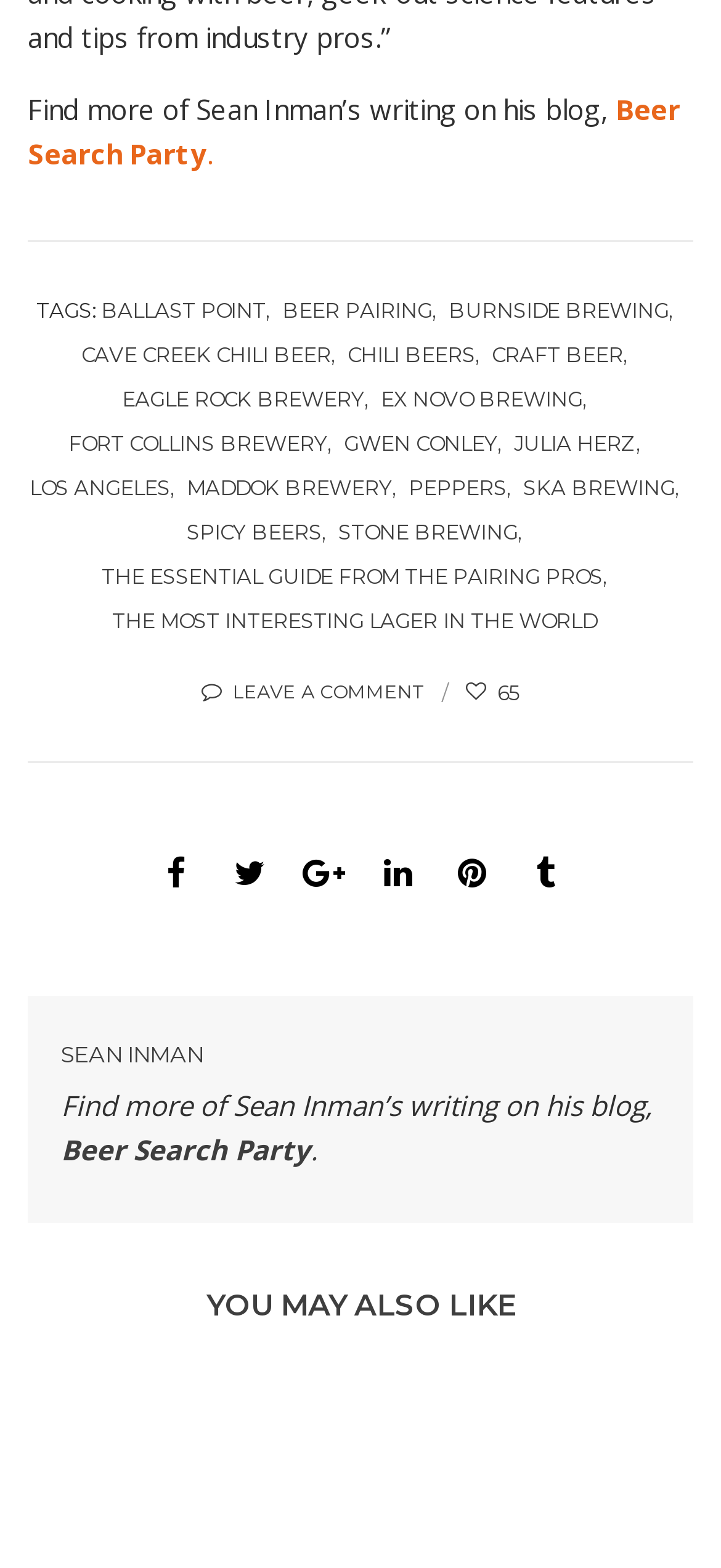Identify the bounding box coordinates of the section that should be clicked to achieve the task described: "Search for BALLAST POINT".

[0.14, 0.184, 0.391, 0.212]